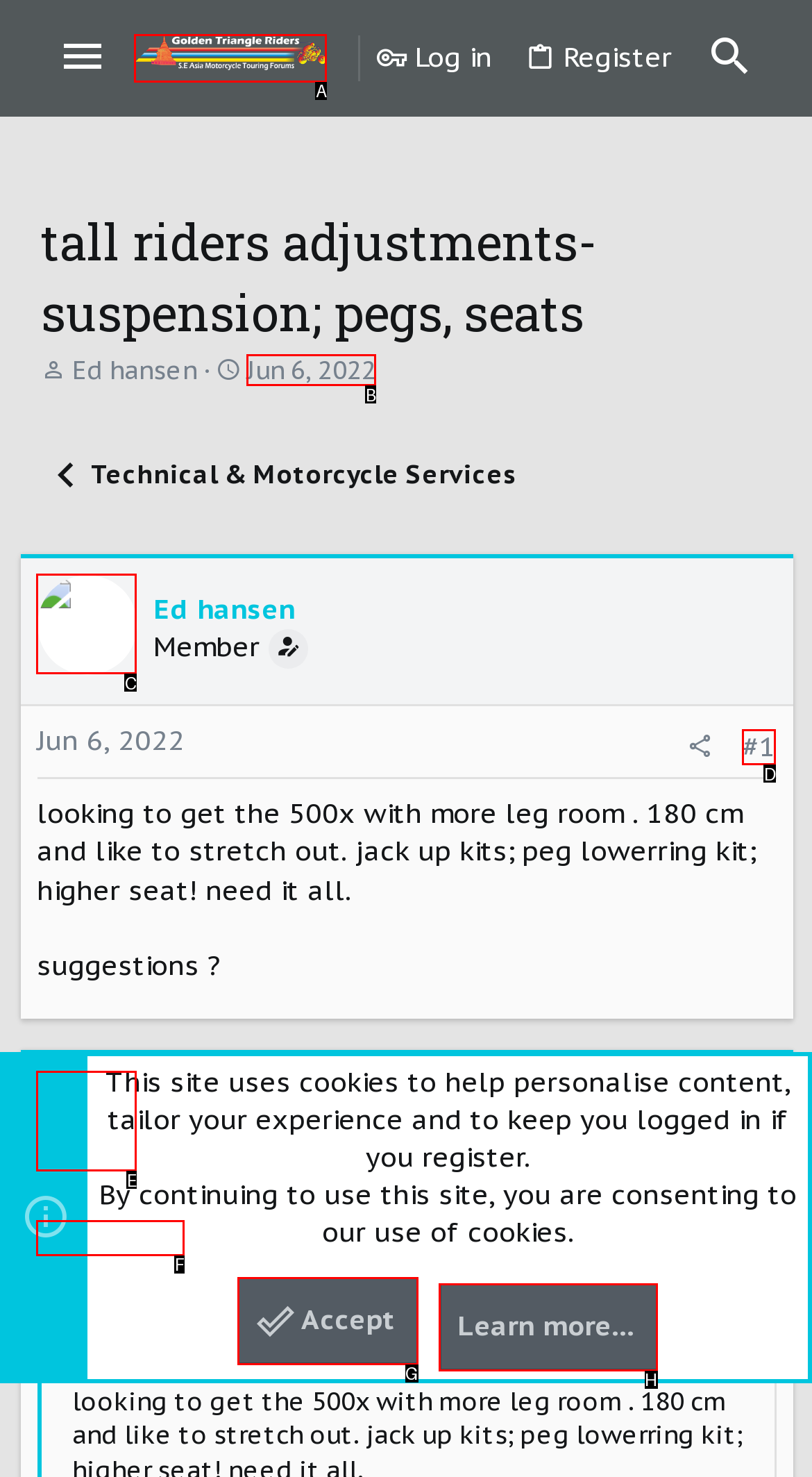Which option aligns with the description: Learn more…? Respond by selecting the correct letter.

H